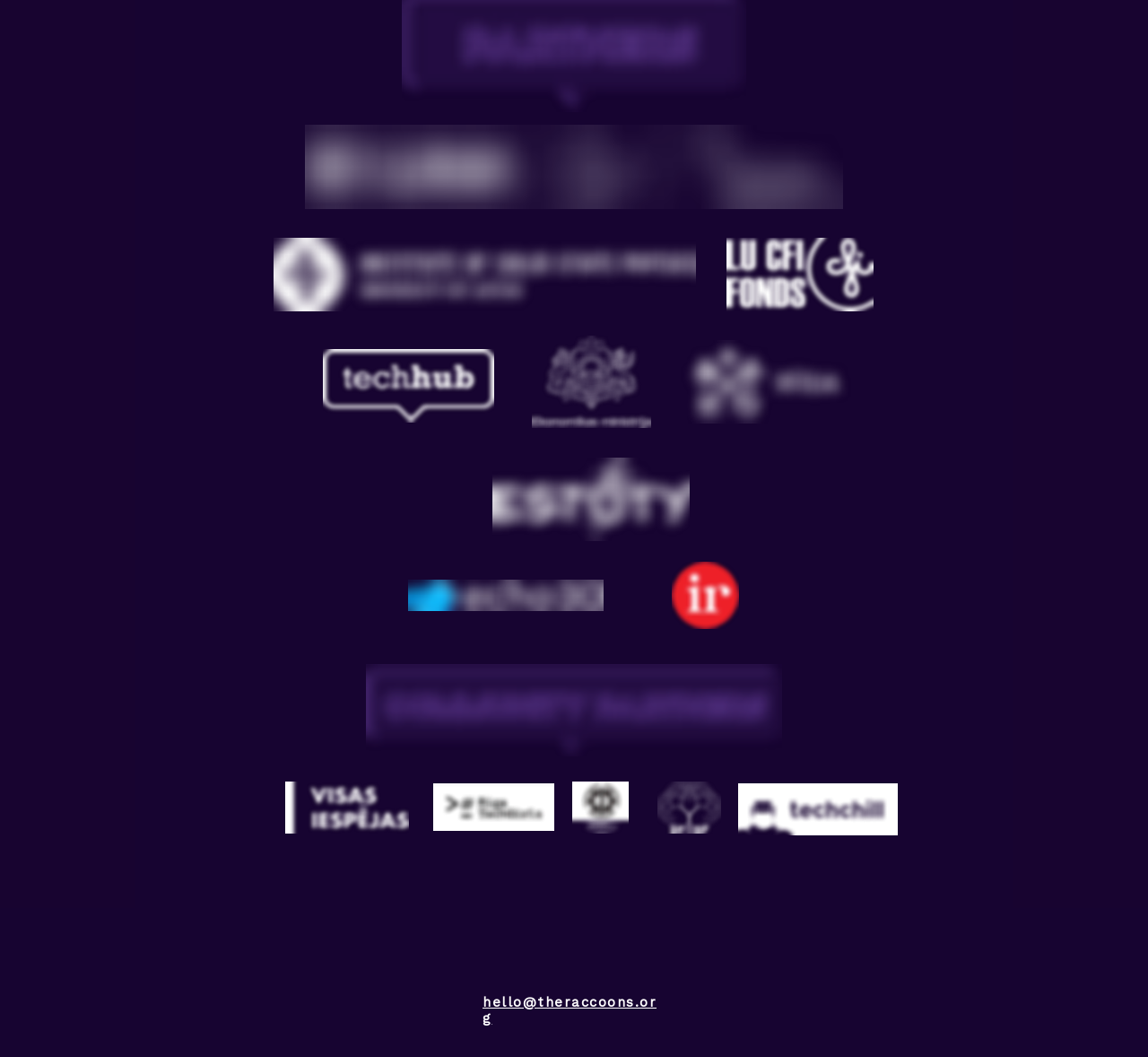What is the logo of Estoty? Please answer the question using a single word or phrase based on the image.

Estoty_logo